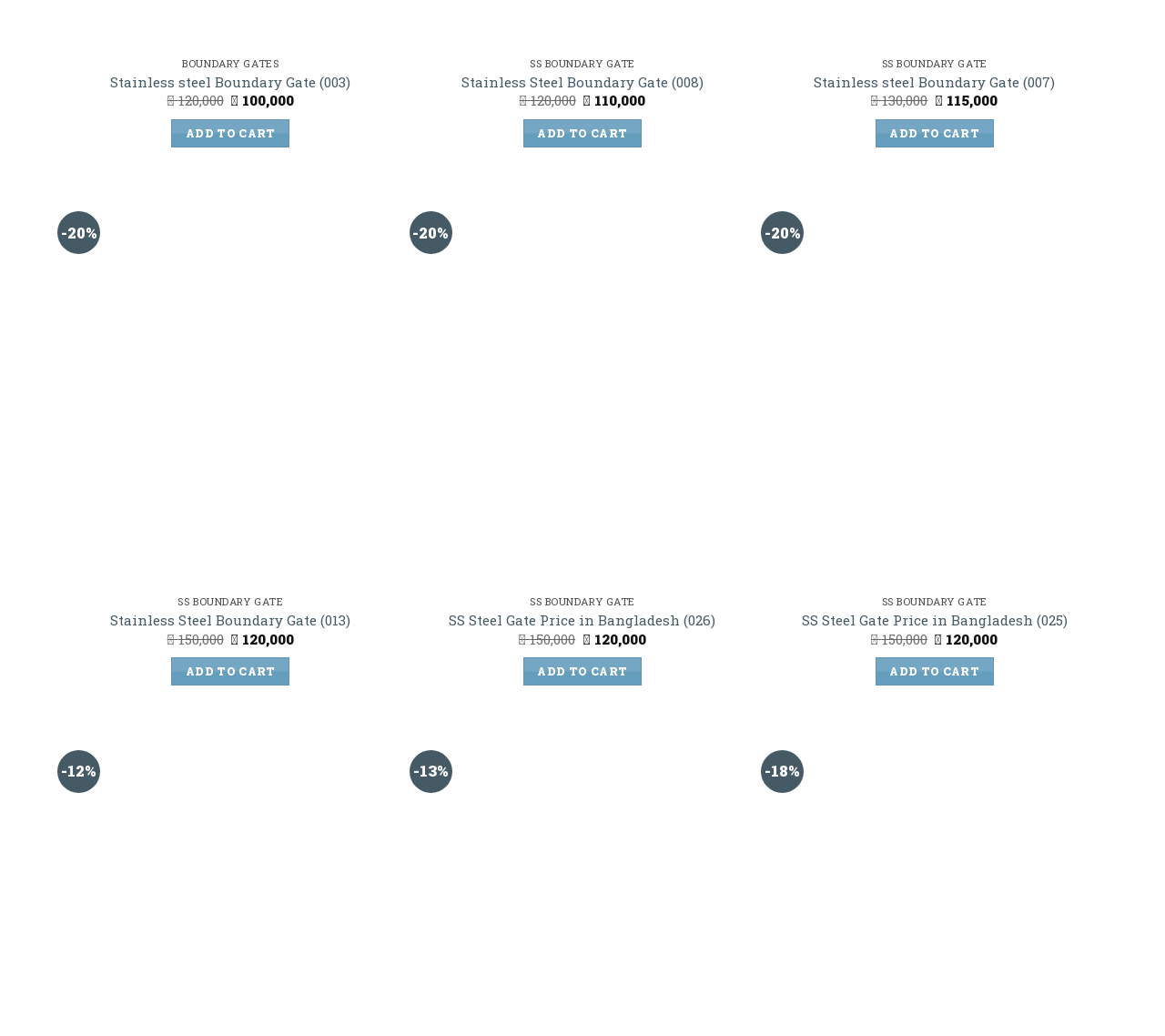What is the price of Stainless steel Boundary Gate (003)?
Give a single word or phrase answer based on the content of the image.

৳ 100,000